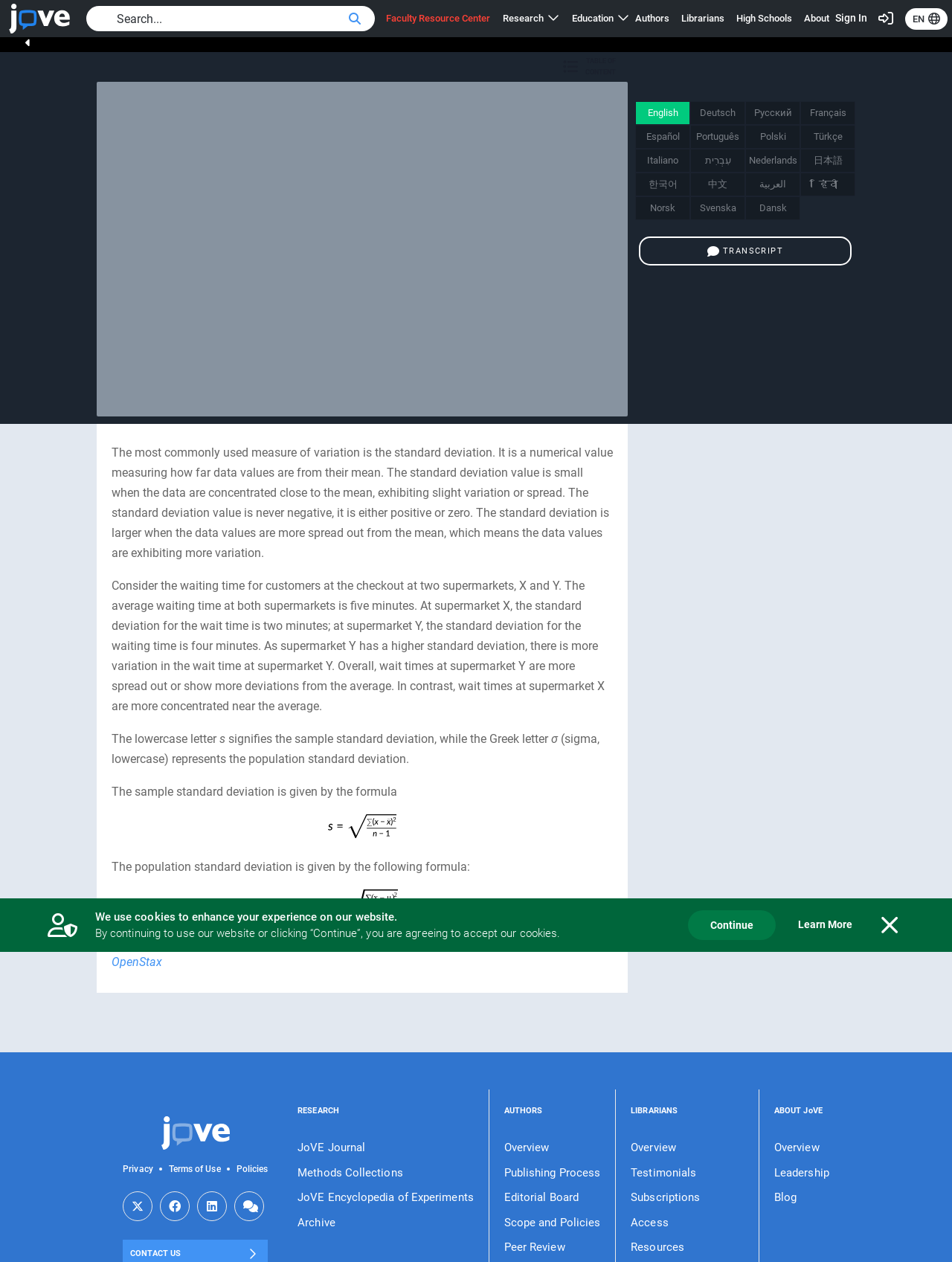Identify the bounding box coordinates of the section to be clicked to complete the task described by the following instruction: "Click on the language selector". The coordinates should be four float numbers between 0 and 1, formatted as [left, top, right, bottom].

[0.951, 0.006, 0.995, 0.023]